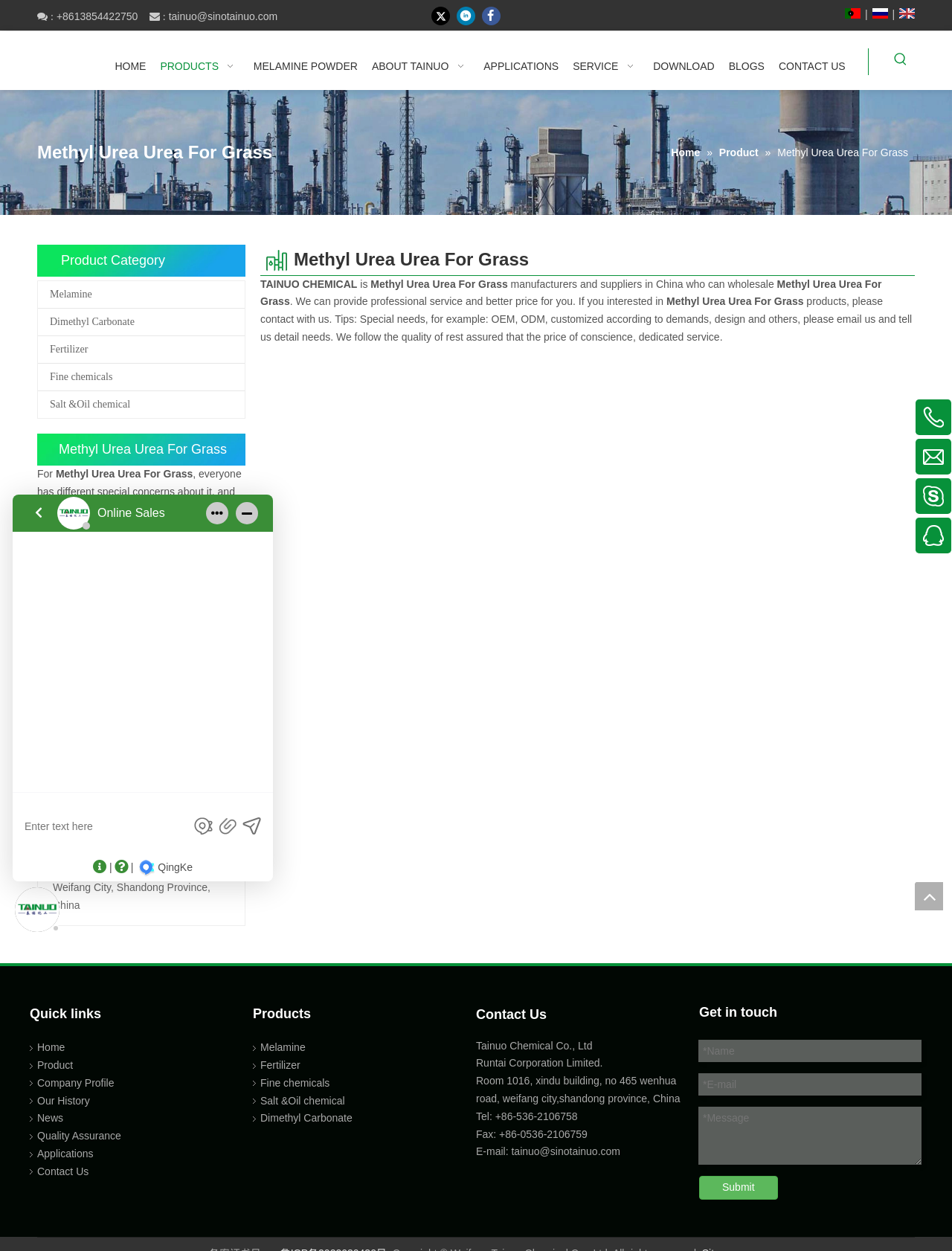Consider the image and give a detailed and elaborate answer to the question: 
What is the address of the company?

The address of the company can be found in the 'Contact Us' section, where it is written as 'Address: No 465 Wenhua Road, Weifang City, Shandong Province, China'.